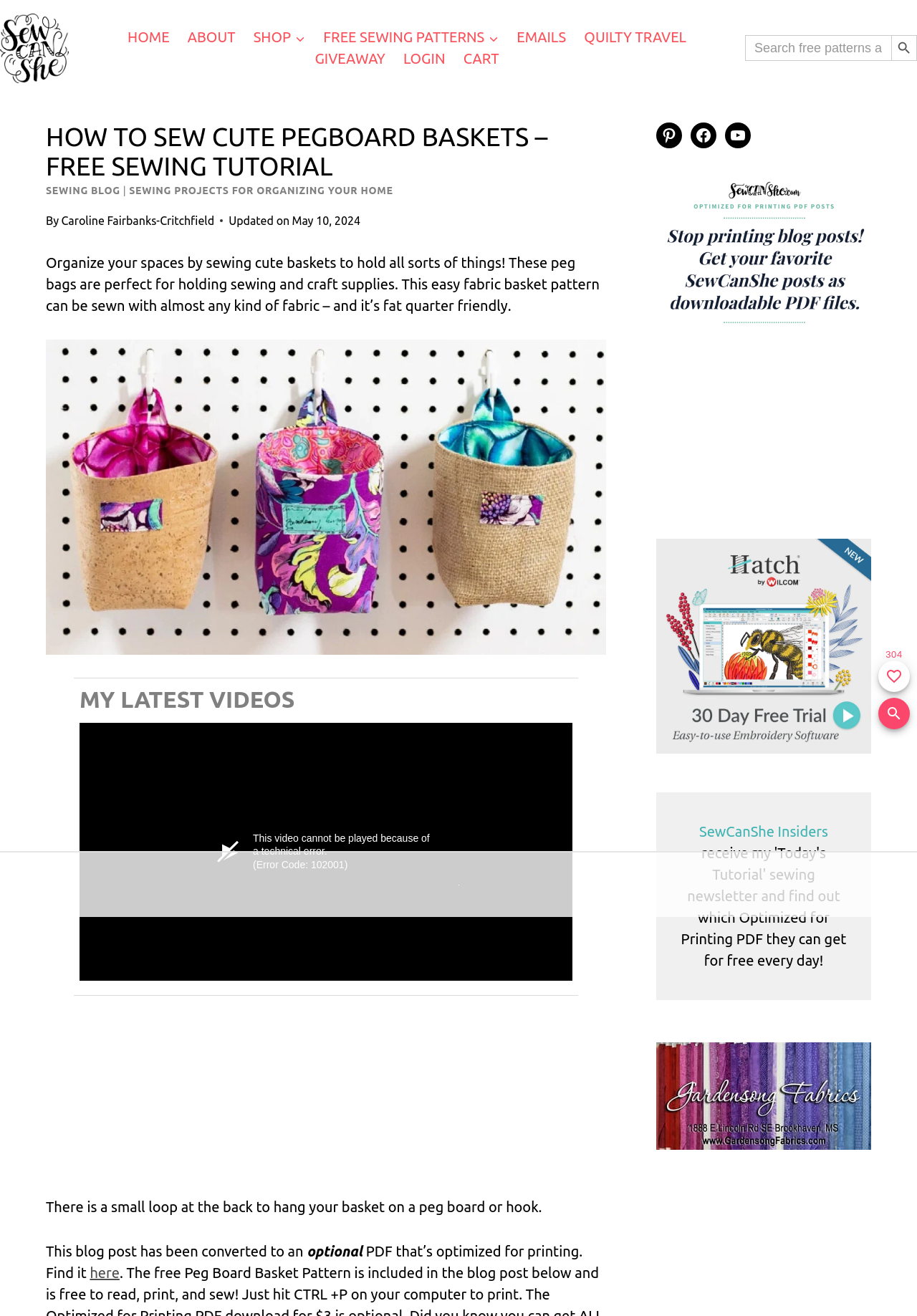Find the bounding box coordinates of the area that needs to be clicked in order to achieve the following instruction: "Sign in to ensure your favorites are not lost". The coordinates should be specified as four float numbers between 0 and 1, i.e., [left, top, right, bottom].

[0.882, 0.587, 0.939, 0.607]